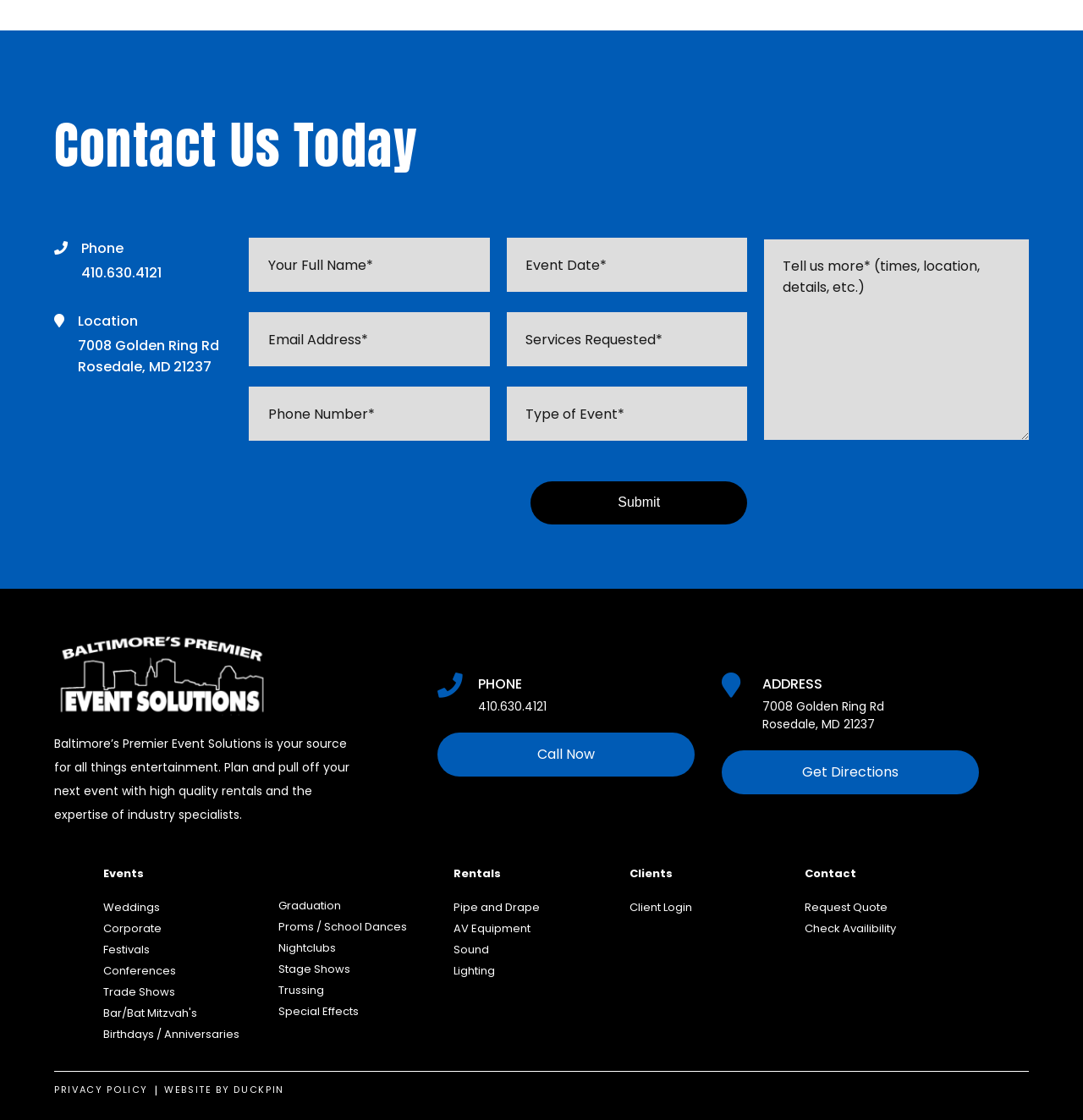Please answer the following question using a single word or phrase: 
What is the address of Baltimore Event Solutions?

7008 Golden Ring Rd, Rosedale, MD 21237